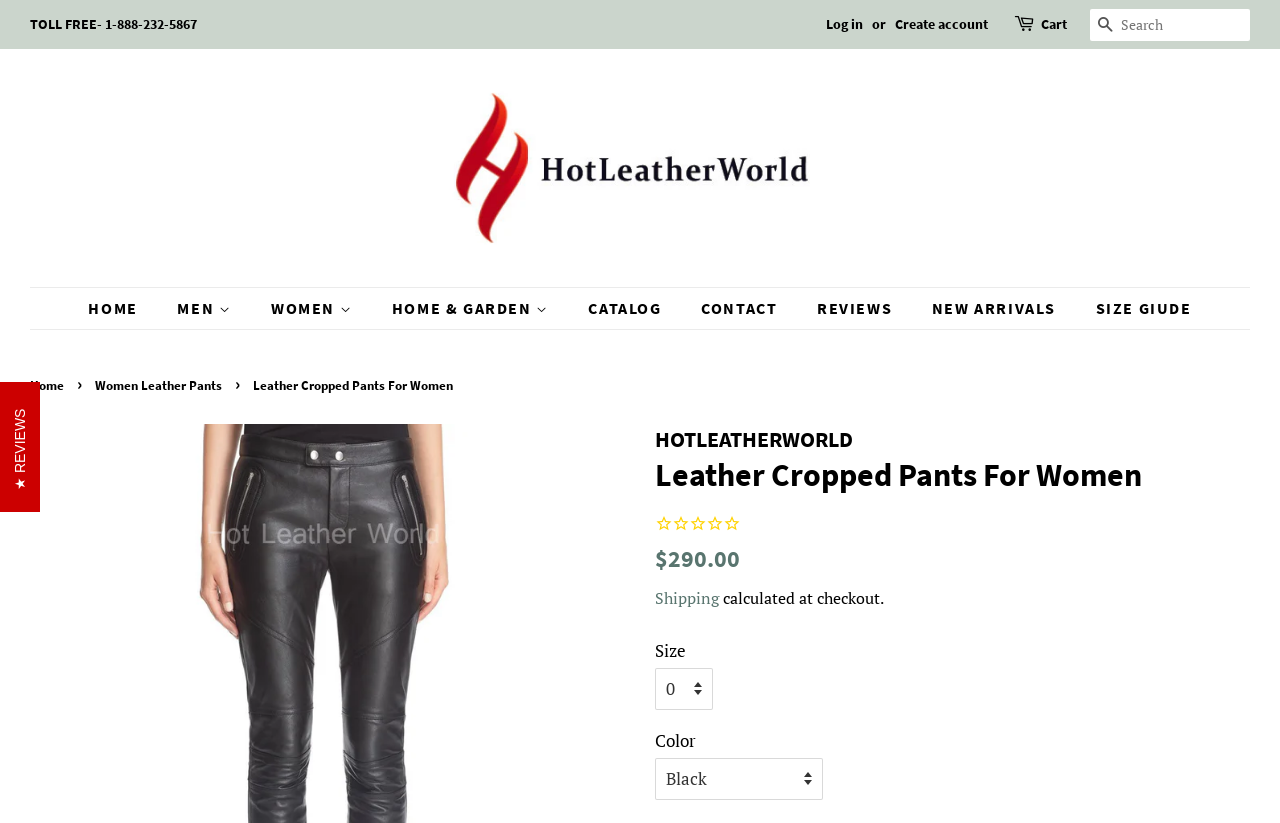Examine the image and give a thorough answer to the following question:
What is the regular price of the product?

I found the regular price by looking at the product information section, where it says 'Regular price $290.00'.